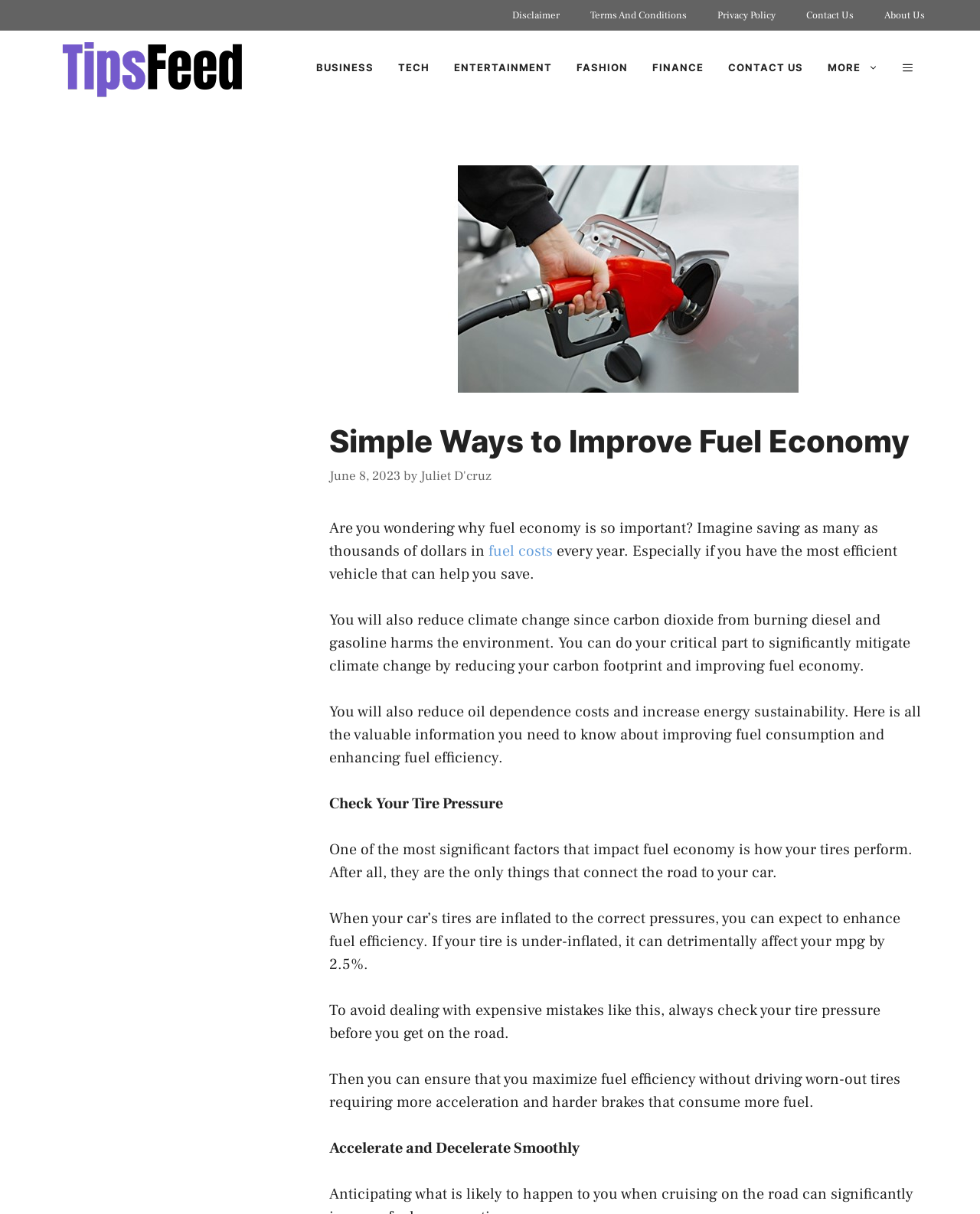What is the topic of the article?
Provide a thorough and detailed answer to the question.

The topic of the article can be determined by reading the header and the introductory paragraph, which mentions 'Simple Ways to Improve Fuel Economy' and discusses the importance of fuel economy.